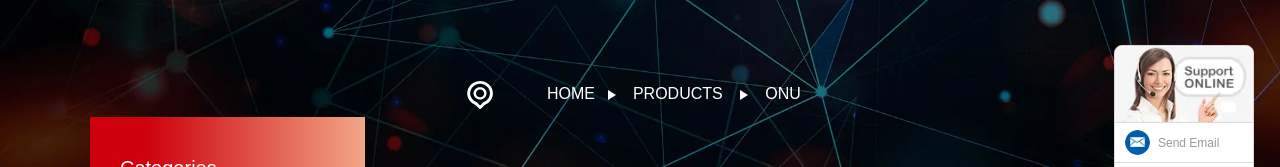What is the customer support feature?
Provide a comprehensive and detailed answer to the question.

The customer support feature showcased on the right side of the webpage features a friendly representative, emphasizing the accessibility of support for potential inquiries and additional assistance. This suggests that the website offers a personalized and approachable customer support experience.